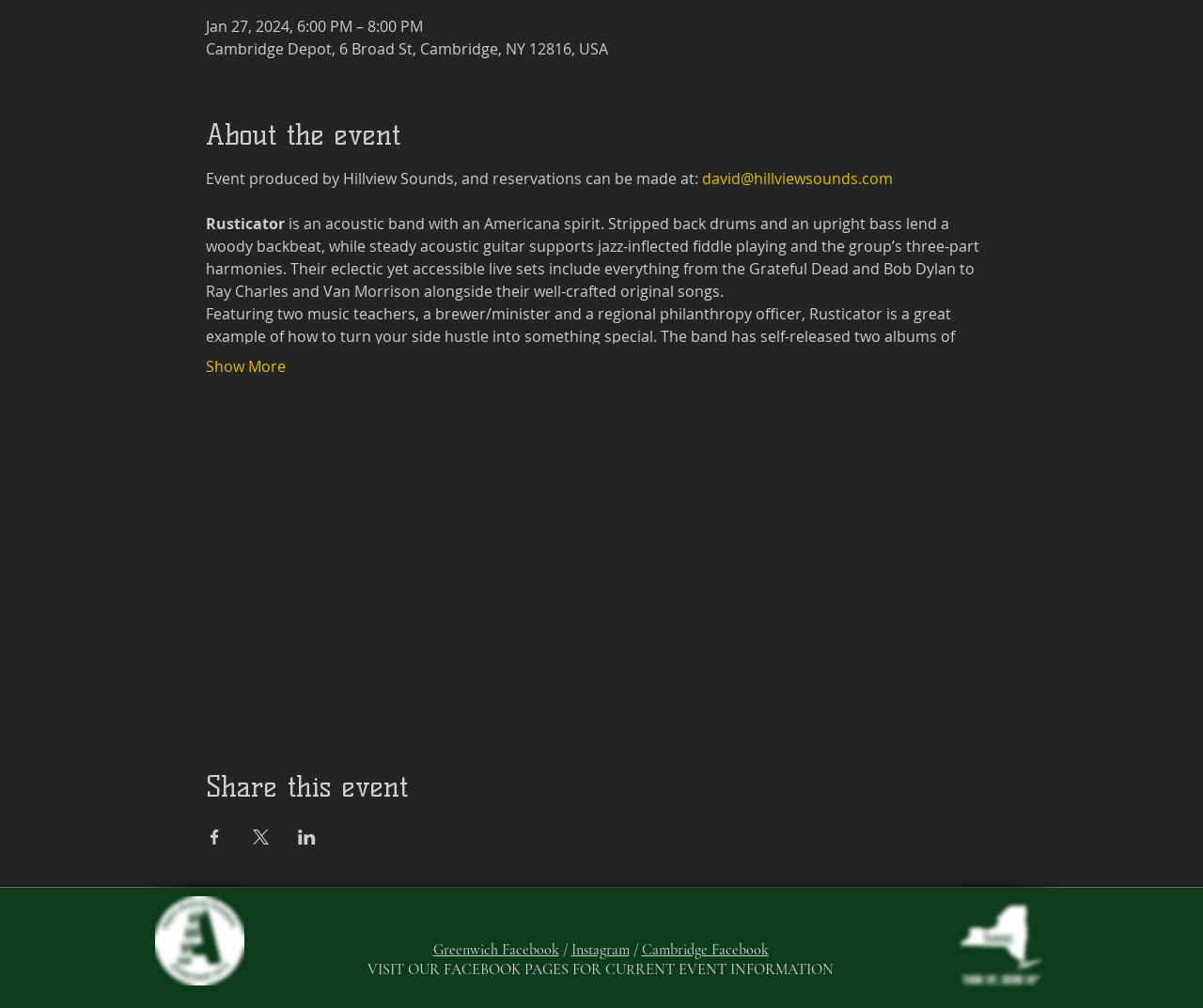Respond with a single word or phrase to the following question:
What is the name of the acoustic band?

Rusticator